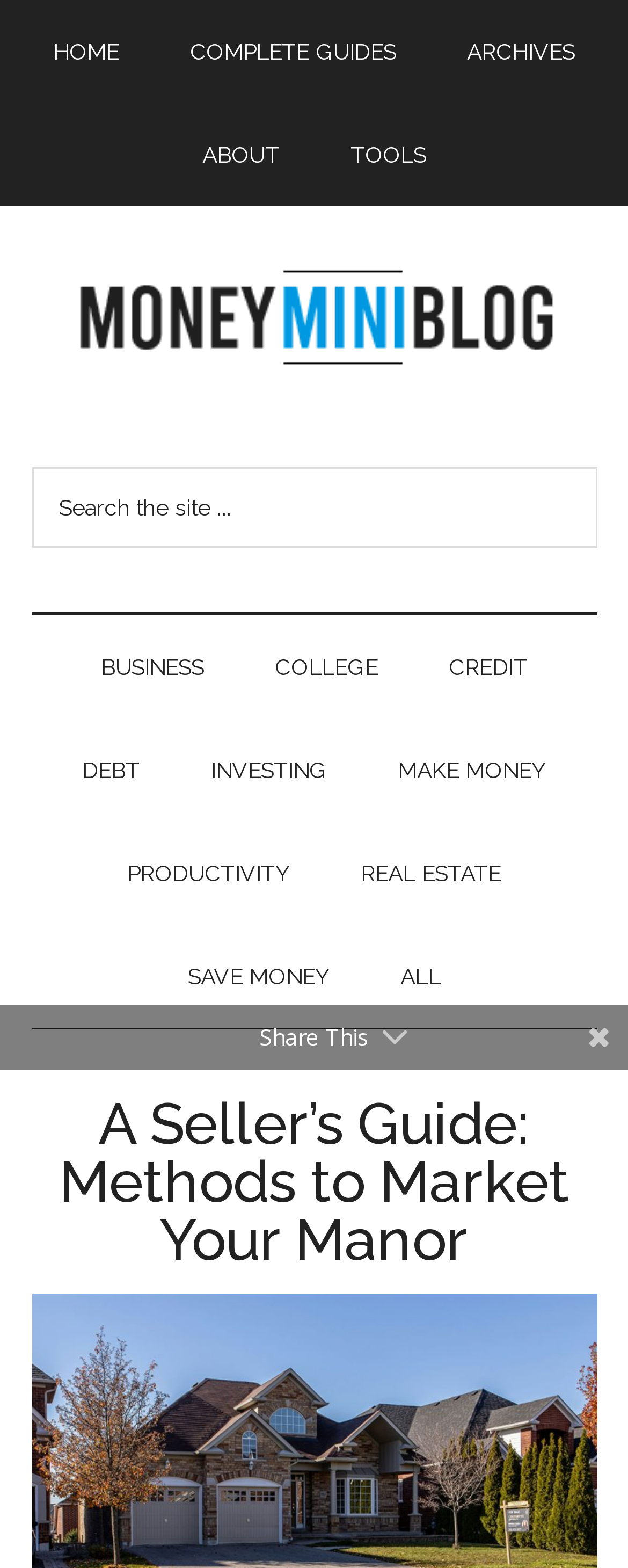Locate the bounding box coordinates of the area to click to fulfill this instruction: "Go to HOME page". The bounding box should be presented as four float numbers between 0 and 1, in the order [left, top, right, bottom].

[0.033, 0.0, 0.241, 0.066]